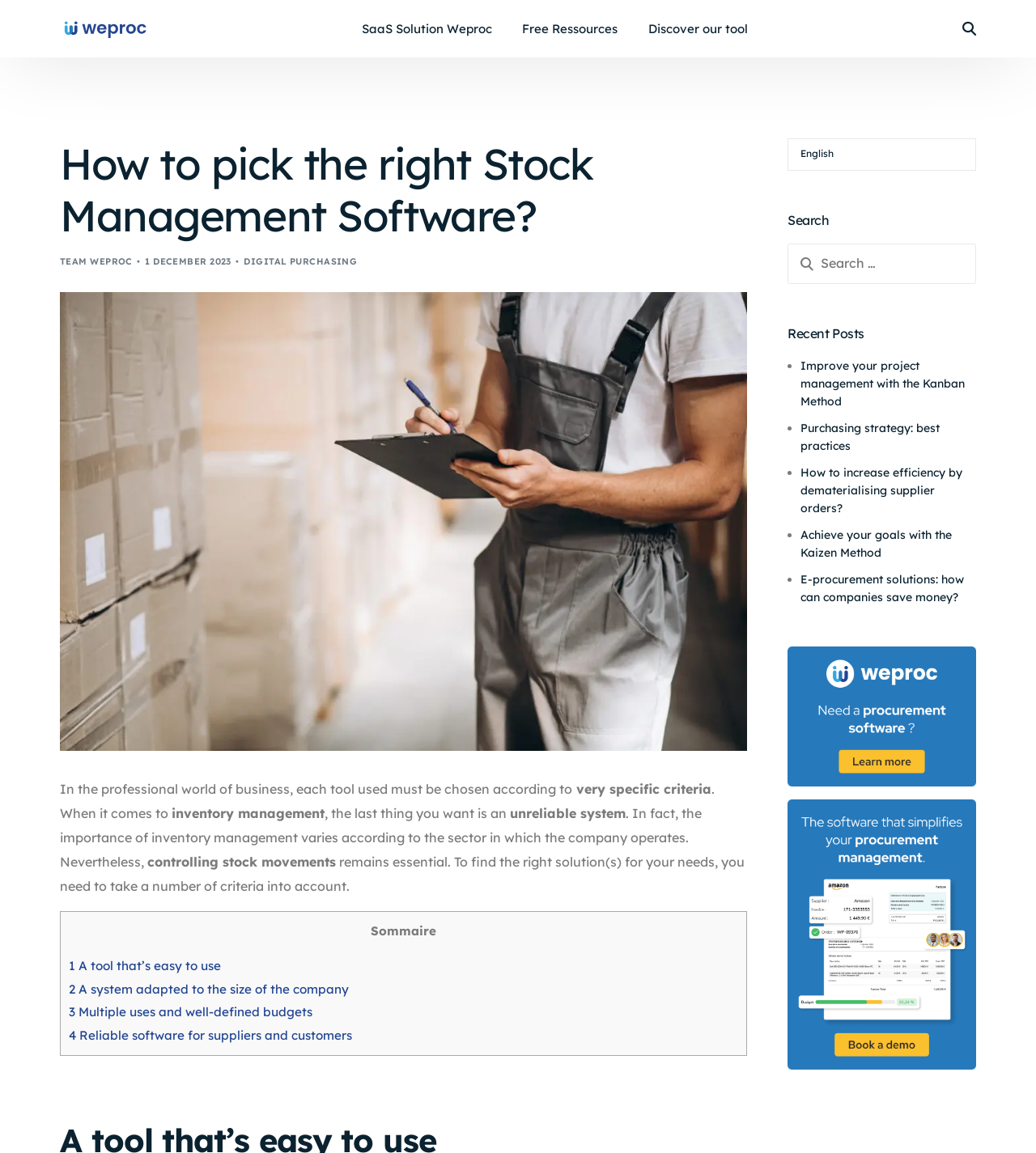Determine the bounding box coordinates of the clickable region to carry out the instruction: "Choose a language".

[0.76, 0.12, 0.942, 0.148]